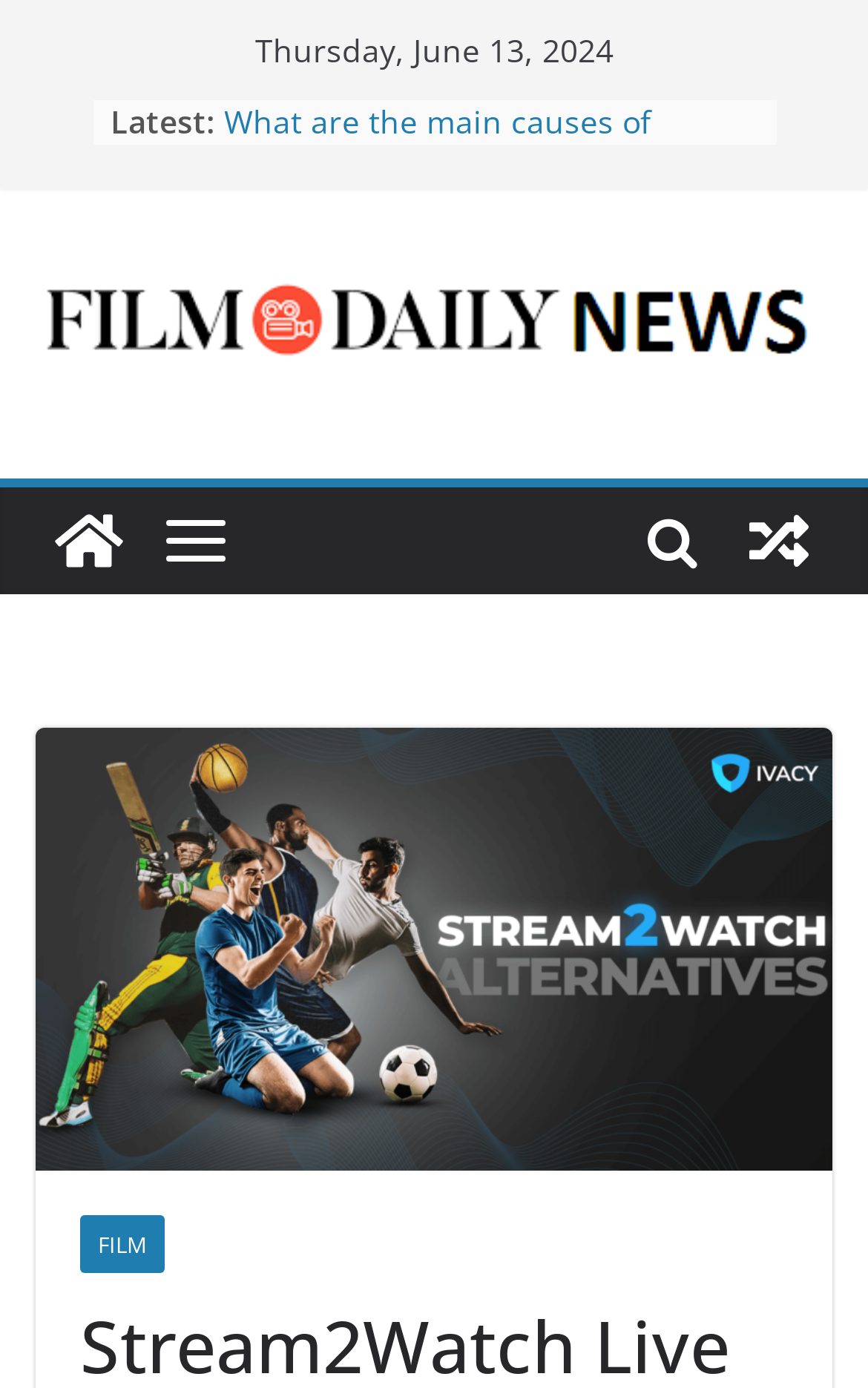Please locate the bounding box coordinates for the element that should be clicked to achieve the following instruction: "click on 'What is a SEO service?'". Ensure the coordinates are given as four float numbers between 0 and 1, i.e., [left, top, right, bottom].

[0.258, 0.072, 0.642, 0.103]